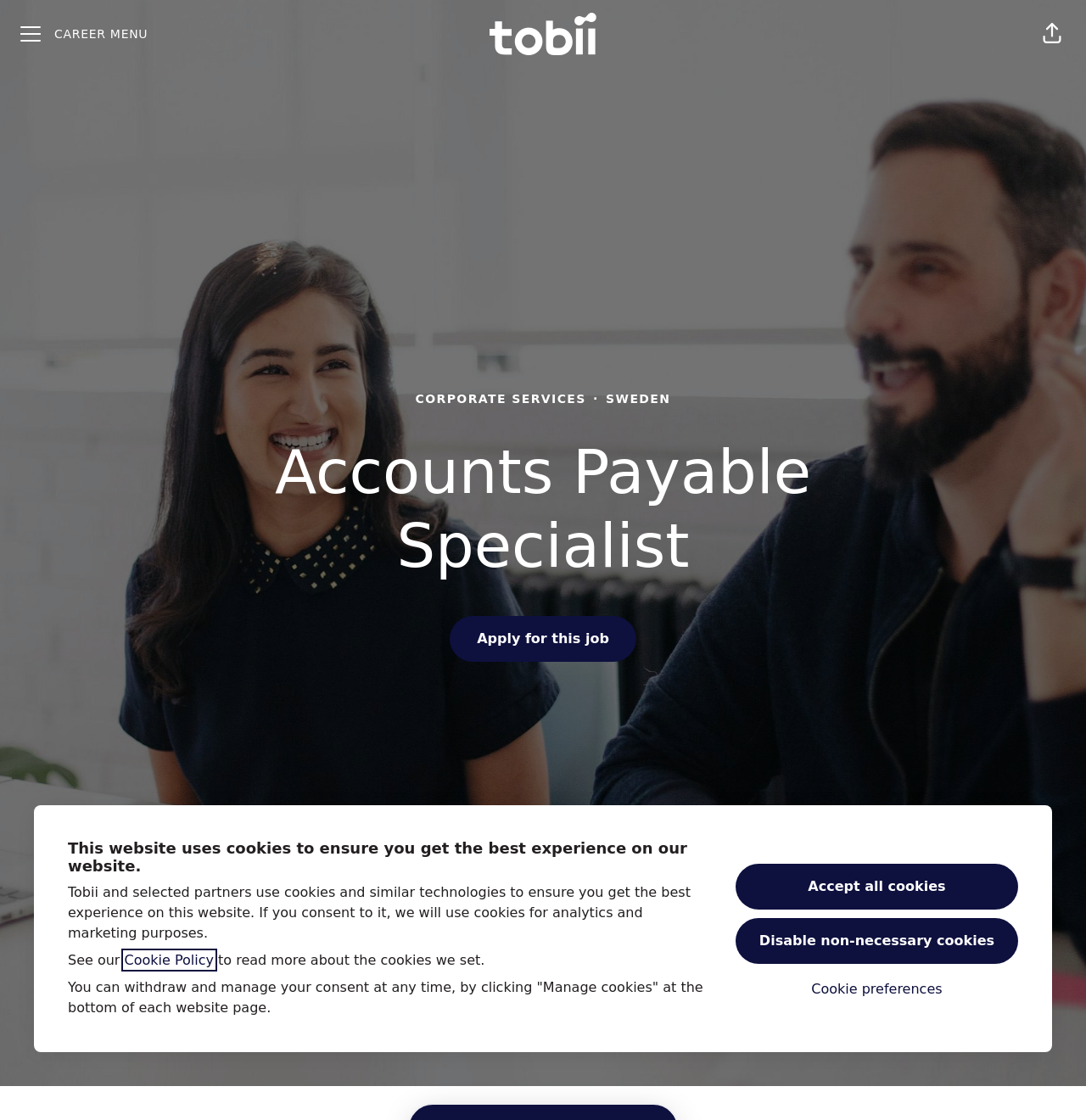Provide a brief response using a word or short phrase to this question:
What is the job title of the current job posting?

Accounts Payable Specialist